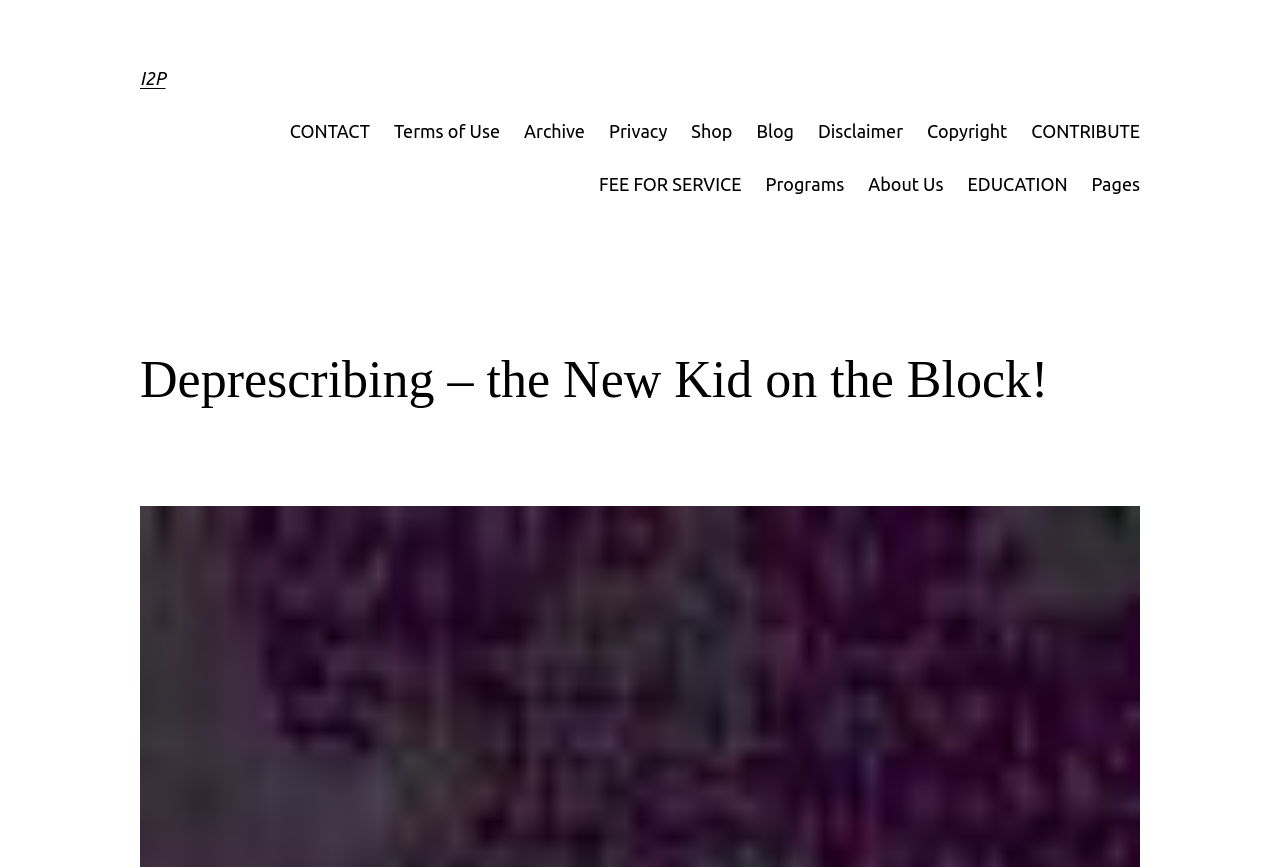Use a single word or phrase to answer the question:
How many navigation bars are there on the webpage?

2